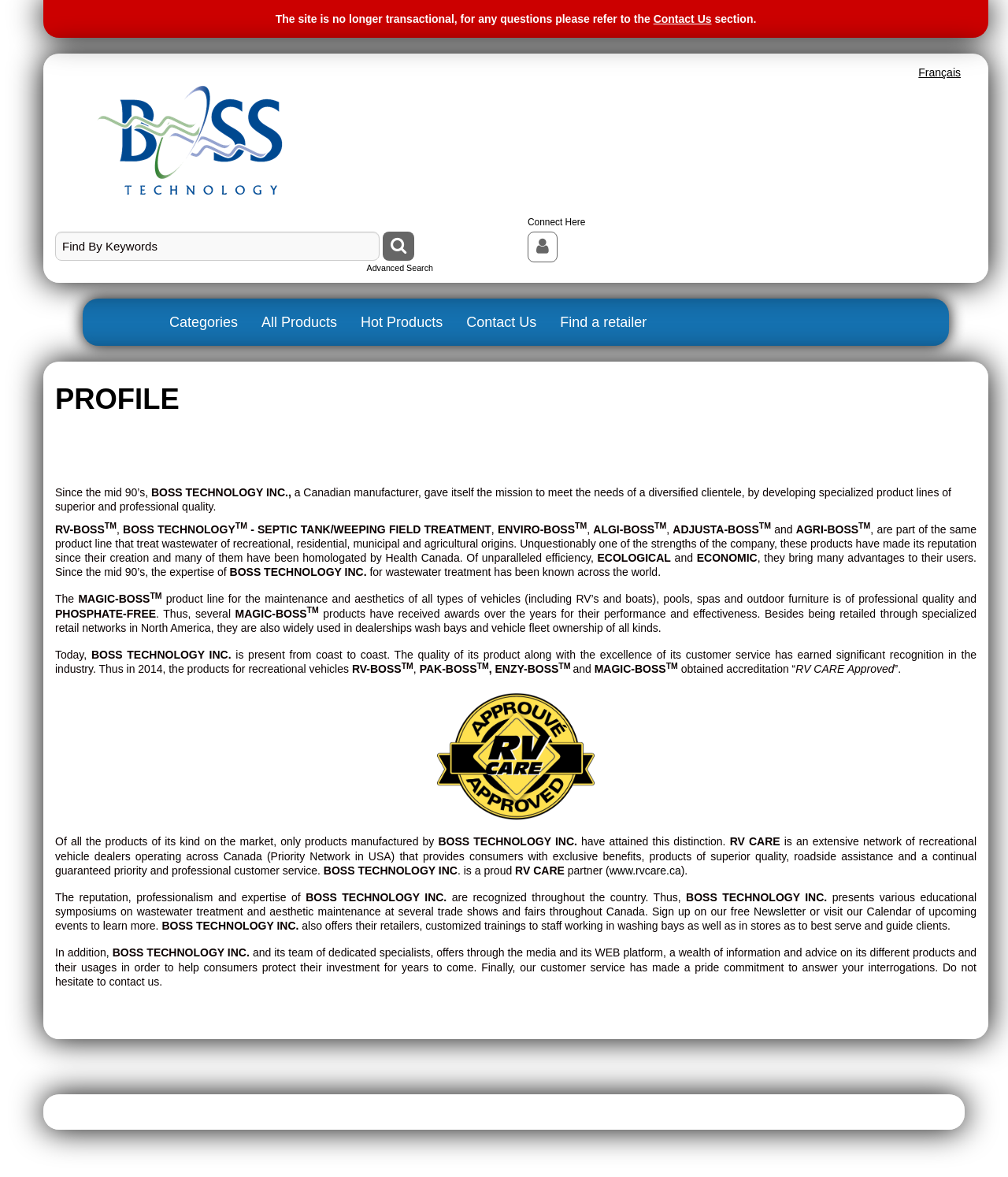Identify the bounding box coordinates of the clickable region required to complete the instruction: "View products". The coordinates should be given as four float numbers within the range of 0 and 1, i.e., [left, top, right, bottom].

None